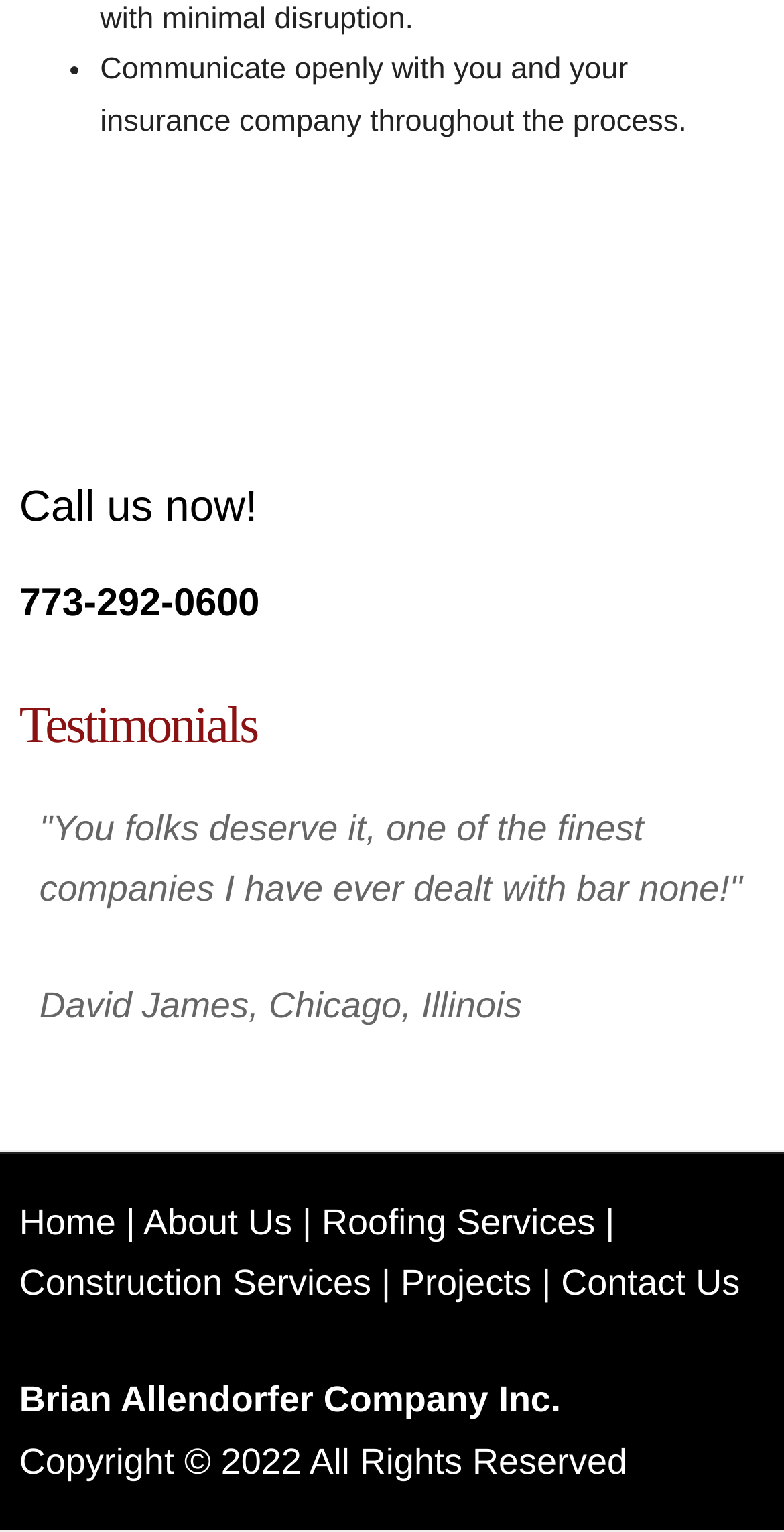Please respond in a single word or phrase: 
What is the phone number to call?

773-292-0600